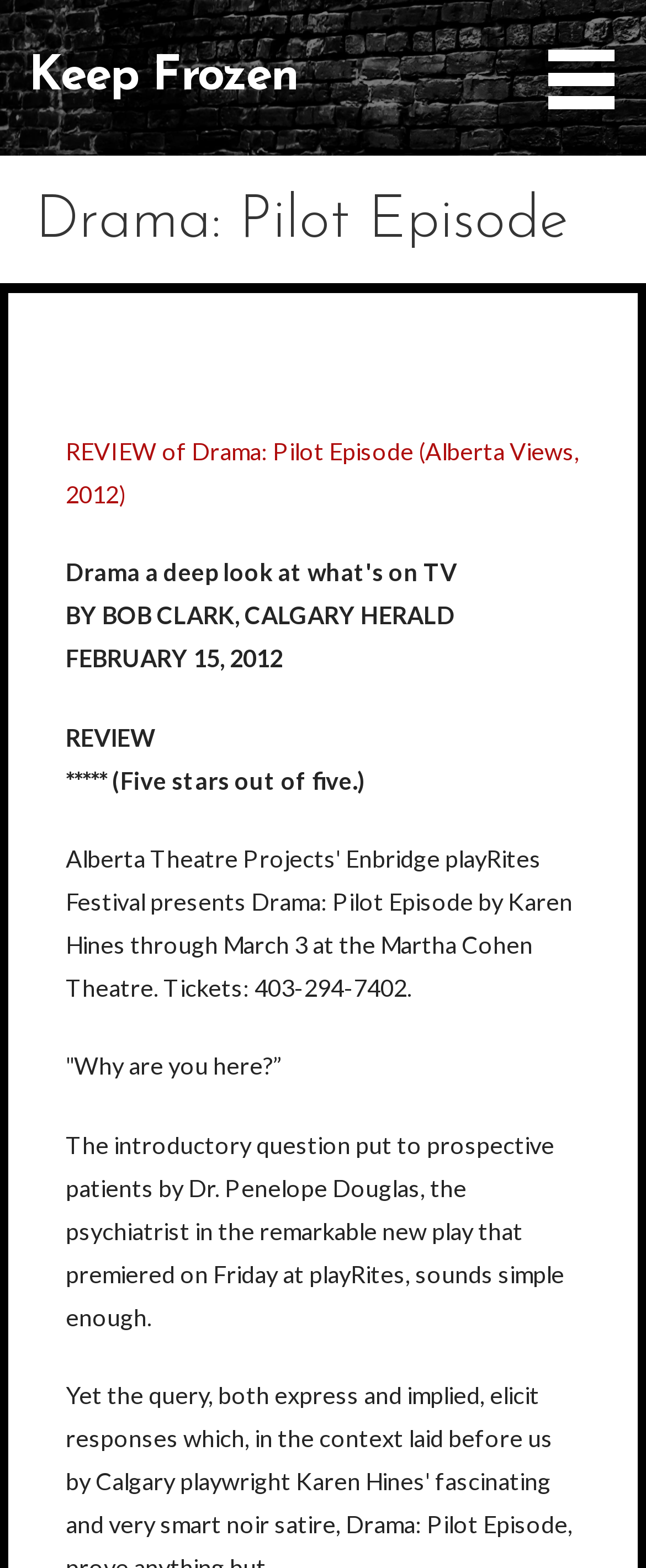What is the name of the psychiatrist in the play?
Please provide an in-depth and detailed response to the question.

I found the psychiatrist's name by reading the text 'The introductory question put to prospective patients by Dr. Penelope Douglas, the psychiatrist in the remarkable new play...' which is located in the main content of the webpage.